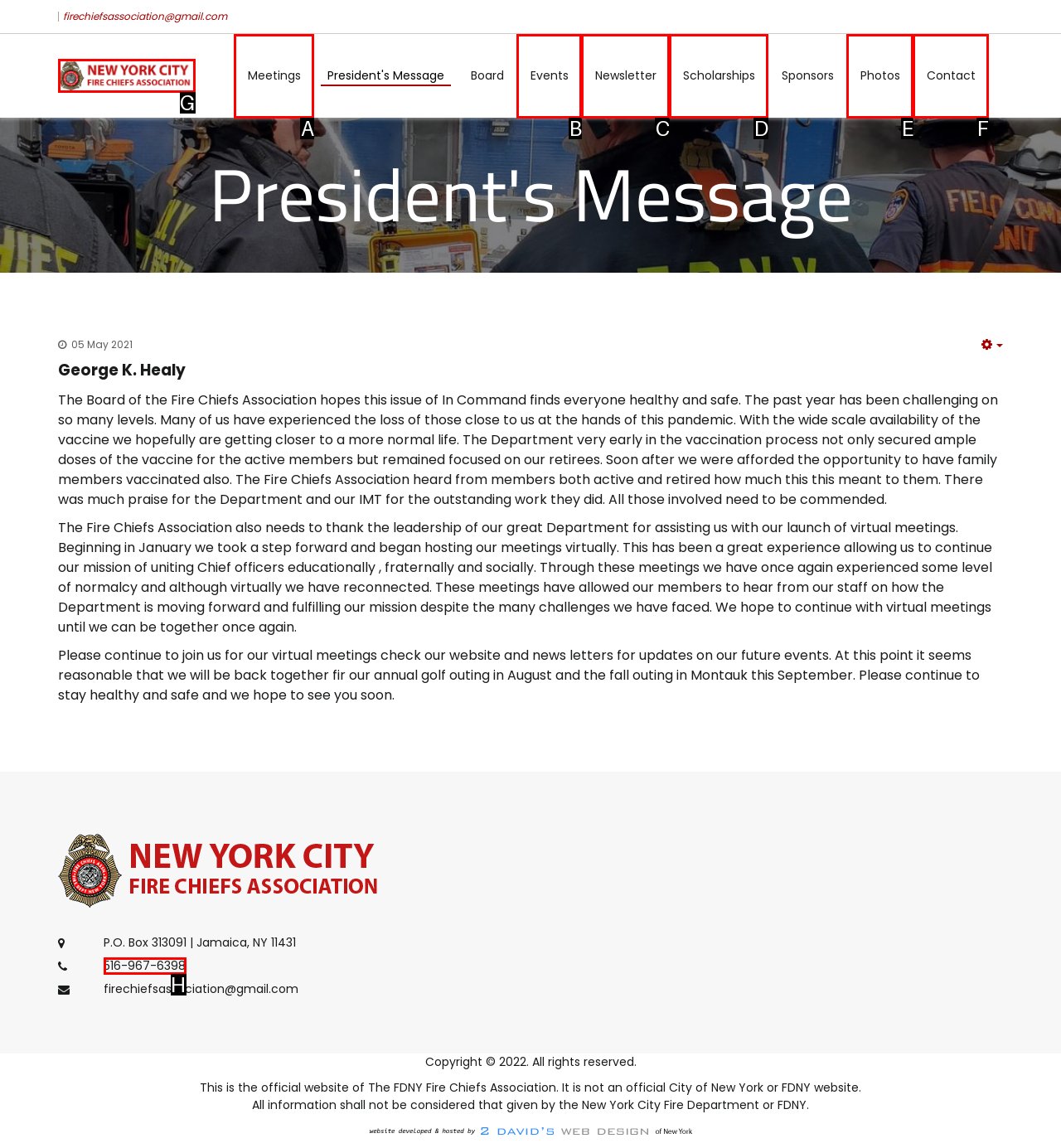Identify the option that corresponds to: 516-967-6398
Respond with the corresponding letter from the choices provided.

H